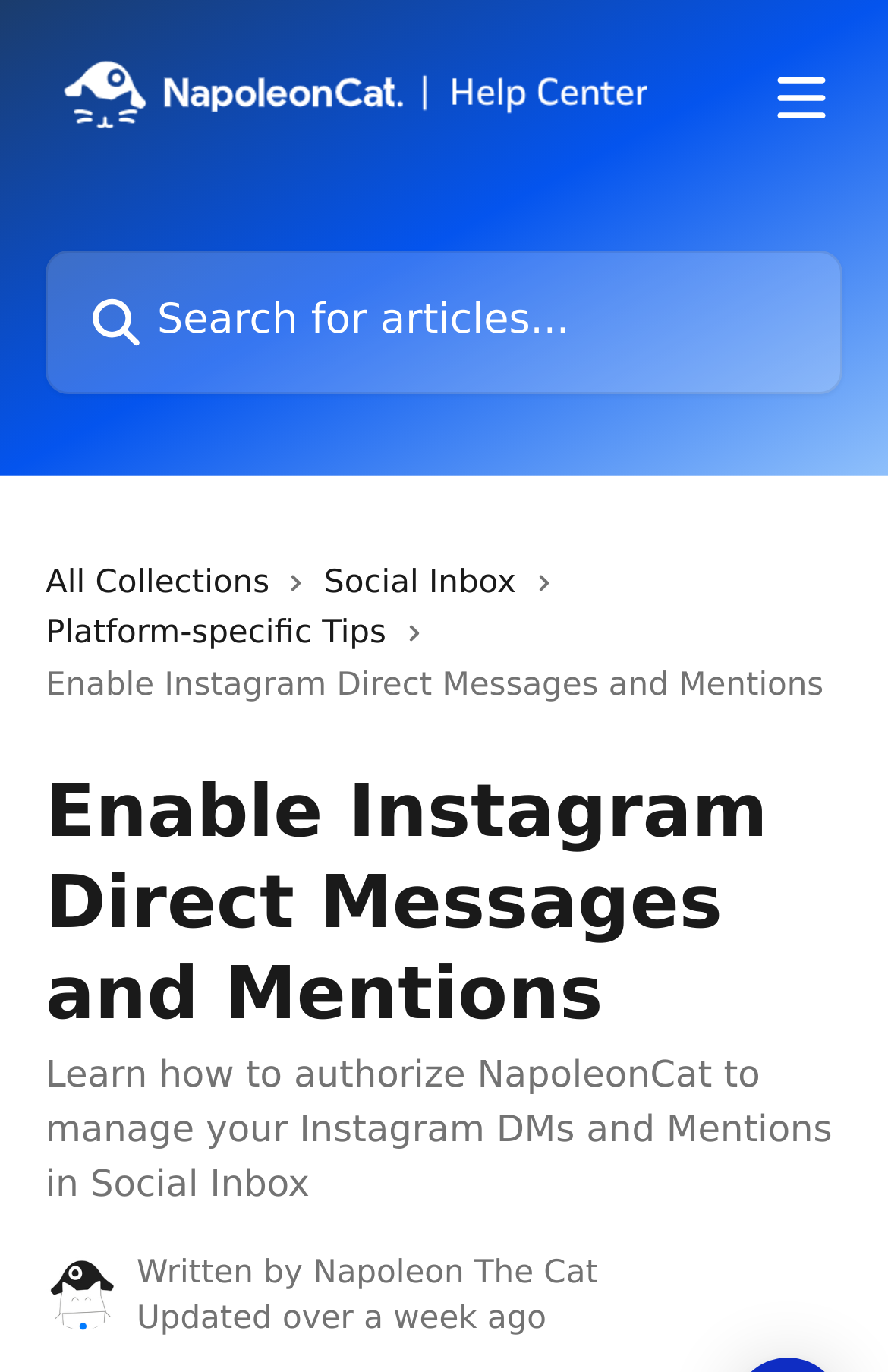When was the current article last updated?
Please answer the question as detailed as possible based on the image.

I found the answer by looking at the bottom of the webpage, where there is a static text that says 'Updated over a week ago'.